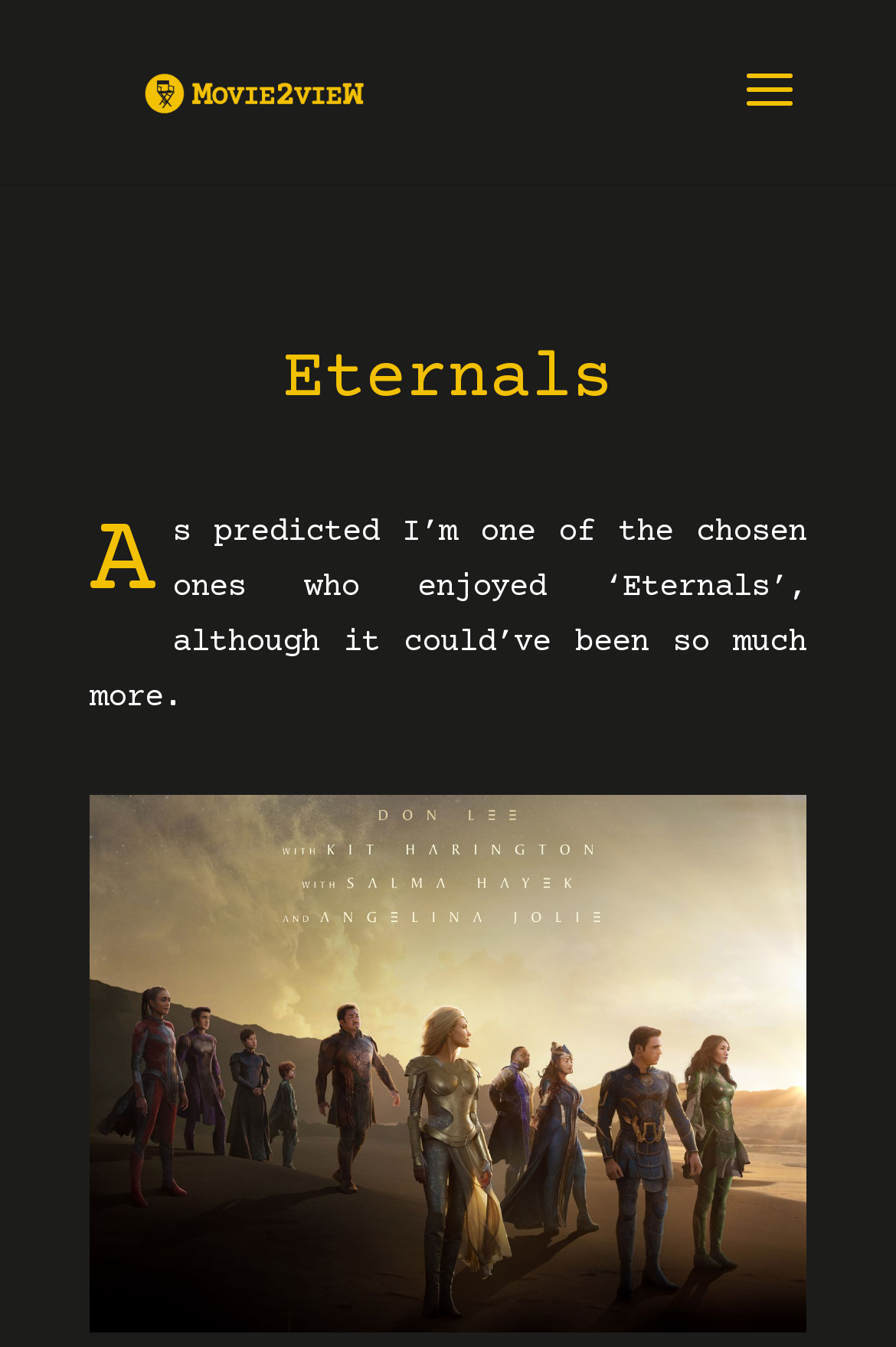Determine the bounding box for the UI element that matches this description: "alt="Movie2vieW"".

[0.121, 0.055, 0.44, 0.082]